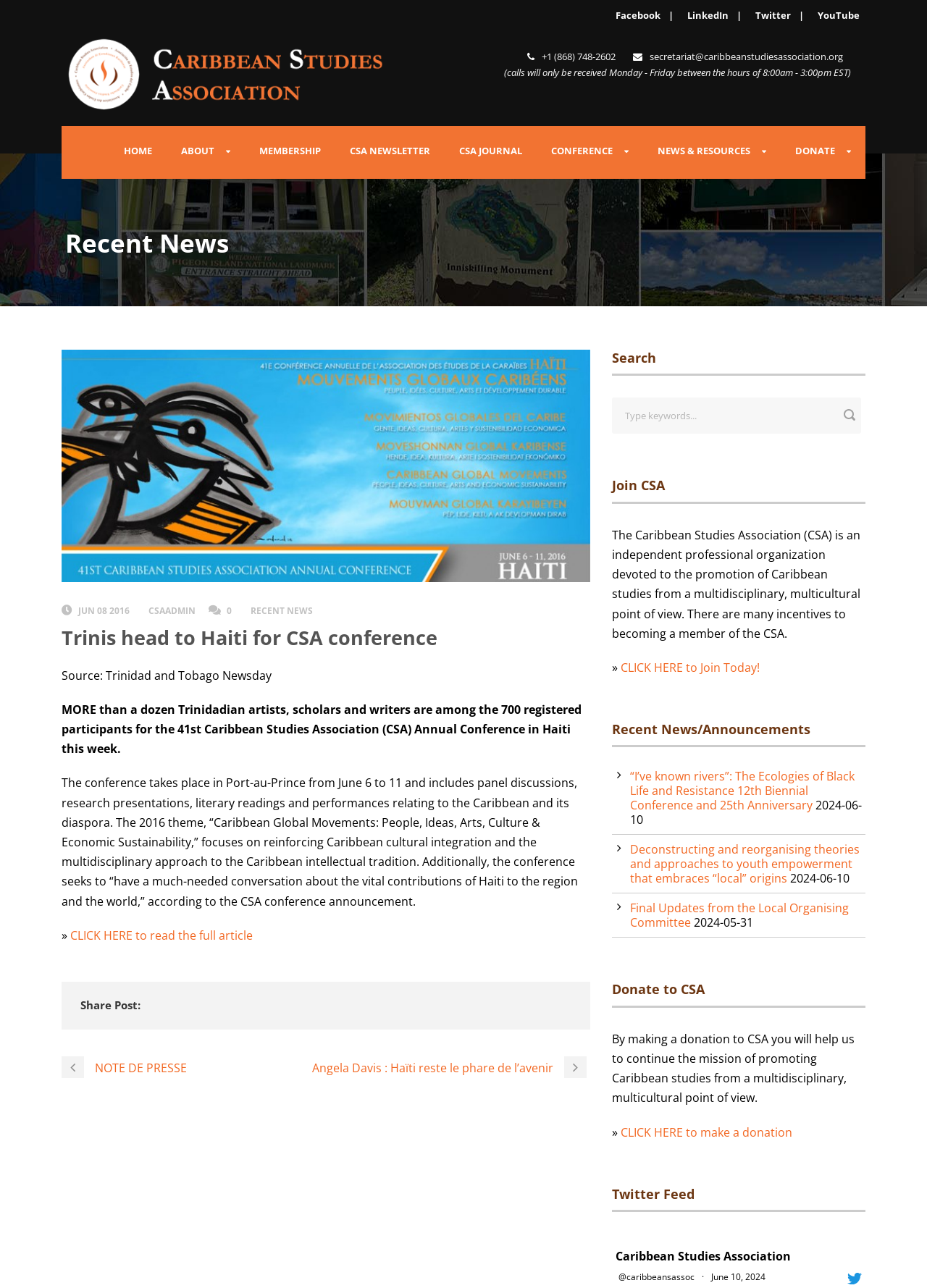Determine the bounding box coordinates of the clickable element to complete this instruction: "Read the full article about Trinis heading to Haiti for CSA conference". Provide the coordinates in the format of four float numbers between 0 and 1, [left, top, right, bottom].

[0.076, 0.72, 0.273, 0.732]